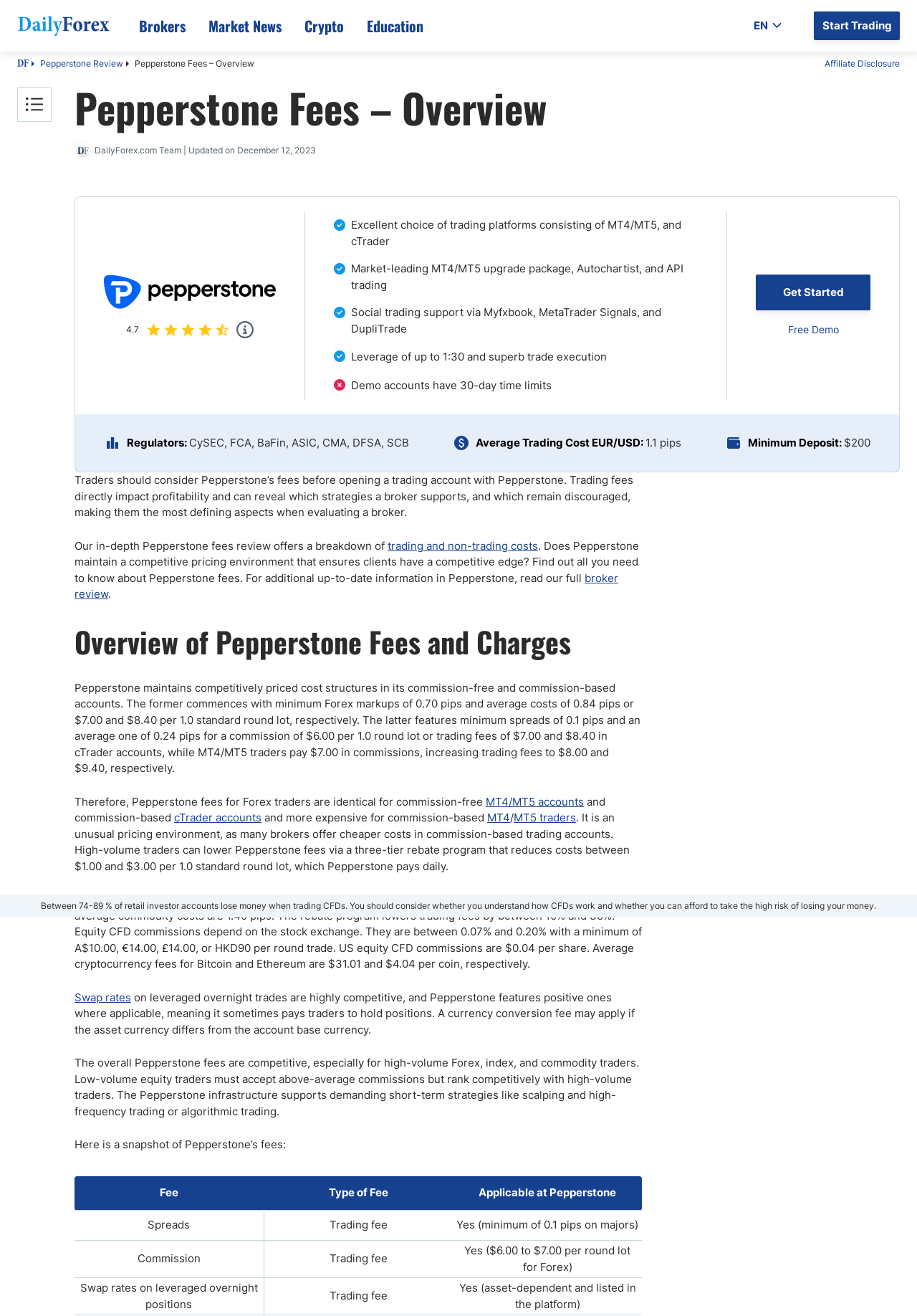Offer a meticulous description of the webpage's structure and content.

The webpage is about Pepperstone fees, with a focus on trading costs and their impact on profitability. The page is divided into several sections, each with a clear heading.

At the top, there is a link to "DailyForex" accompanied by an image, followed by a link to "Brokers" and a small image. Below this, there is a section titled "Best Brokers by Country" with links to various countries, including Australia, Canada, Germany, and more.

To the right of this section, there is a column with links to different broker platforms and assets, such as Automated, CFD, Commodities, and Crypto. Below this column, there is a section titled "Brokers by Account Types" with links to different account types, including Beginners, ECN, Hedging, and Islamic.

Further down the page, there is a section titled "Broker Reviews" with links to reviews of various brokers, including Plus500, FP Markets, Eightcap, and Pepperstone. Next to this section, there is a column with links to popular assets, including EUR/USD, USD/JPY, and Gold News.

At the bottom of the page, there is a section titled "News and Technical Analysis" with links to various news and analysis articles, including Forex Technical Analysis, Forex Trading Signals, and Weekly Forex Forecast. Finally, there is a section titled "More News" with links to additional news articles, including Broker News. Throughout the page, there are several small images scattered throughout the different sections.